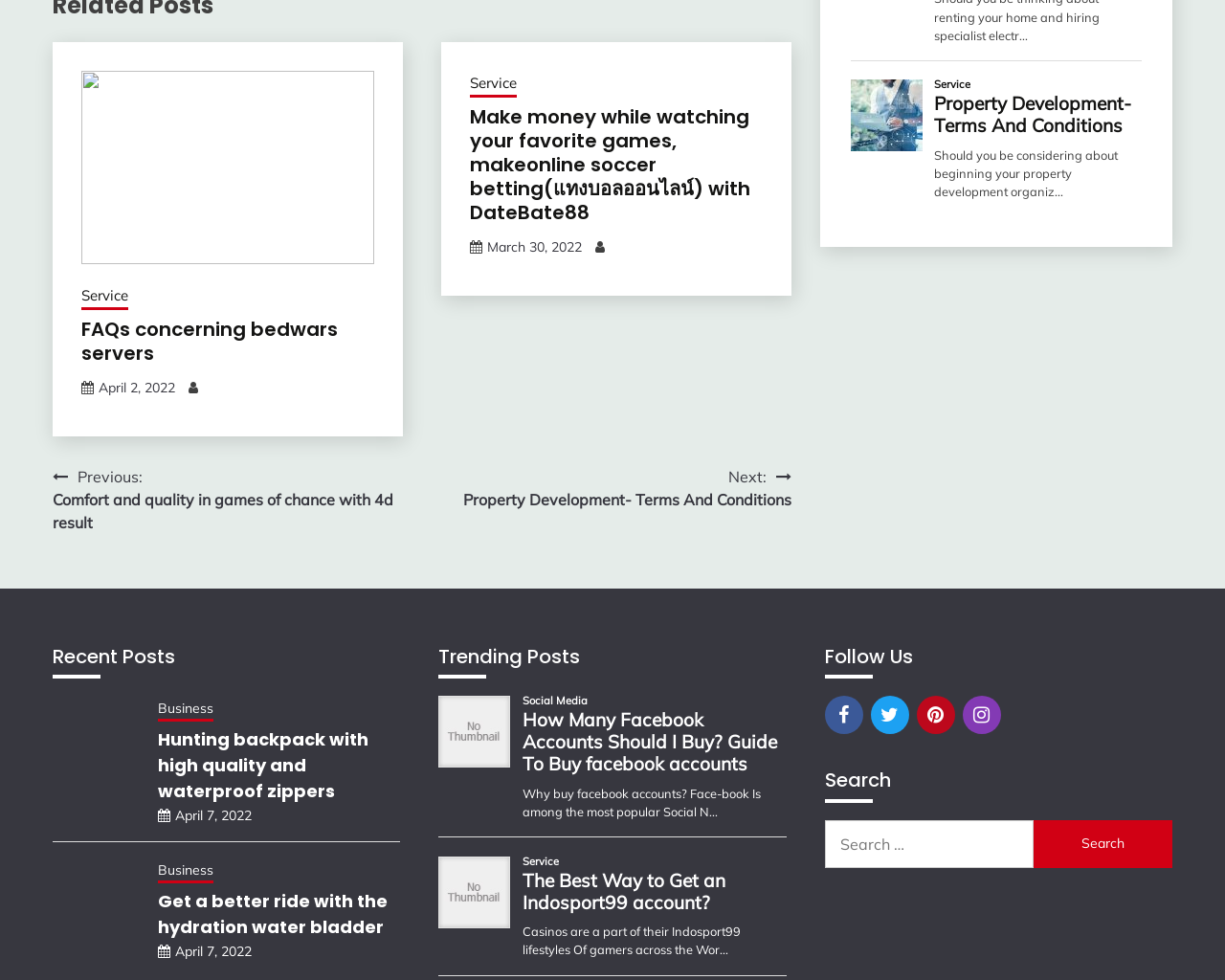Find the bounding box coordinates for the area that should be clicked to accomplish the instruction: "Click on the 'Service' link".

[0.066, 0.291, 0.105, 0.316]